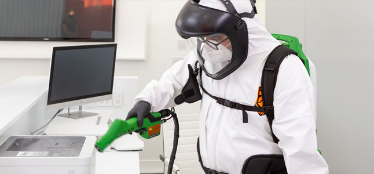What is the purpose of the electrostatic sprayer?
Look at the image and answer the question with a single word or phrase.

Sanitizing large spaces